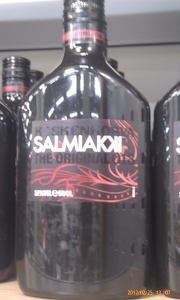What is Salmiakki typically made from?
Using the image, answer in one word or phrase.

Salty licorice